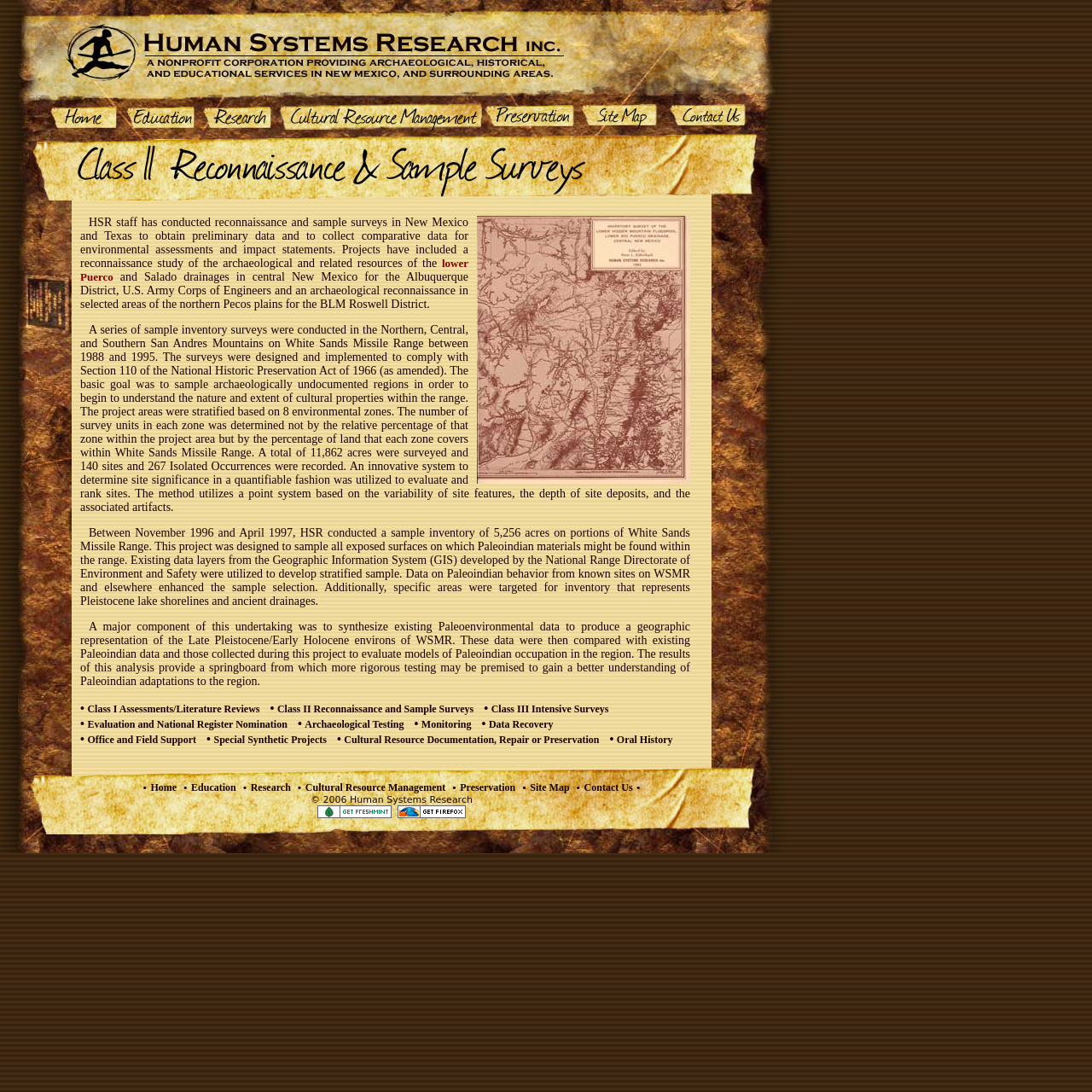Please locate the clickable area by providing the bounding box coordinates to follow this instruction: "Add a custom item to cart".

None